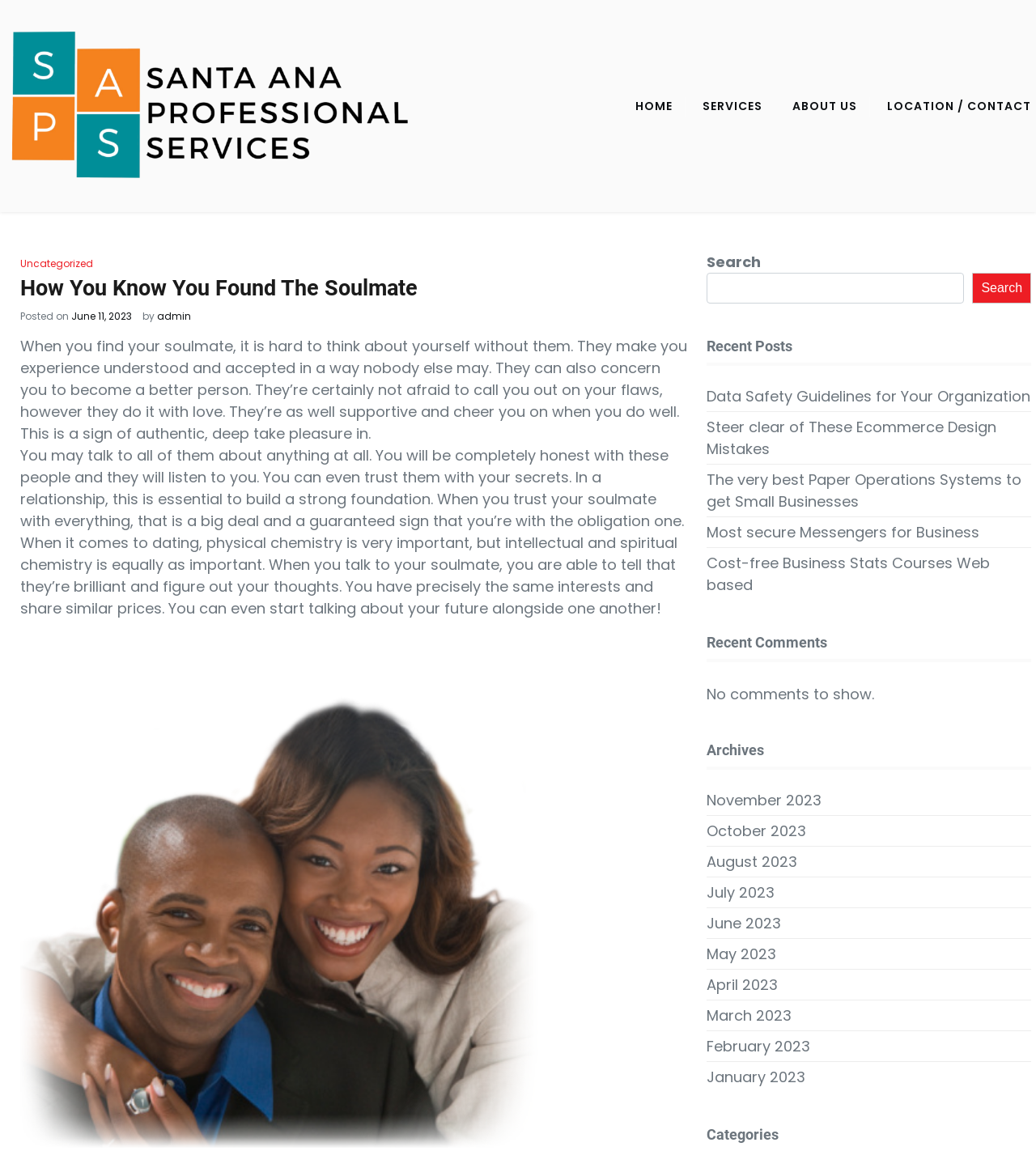Please identify the bounding box coordinates of the element's region that I should click in order to complete the following instruction: "Click the HOME link". The bounding box coordinates consist of four float numbers between 0 and 1, i.e., [left, top, right, bottom].

[0.601, 0.073, 0.662, 0.111]